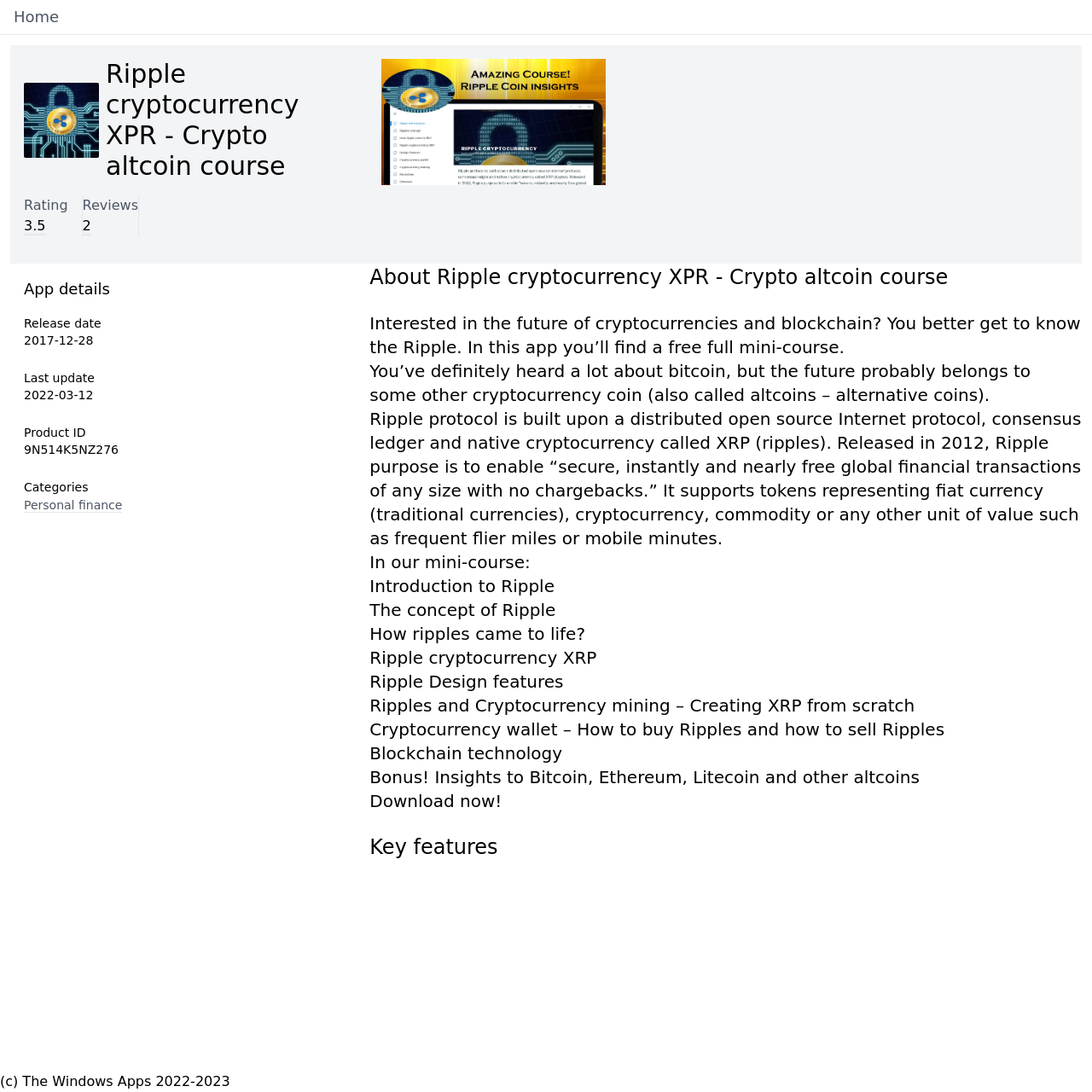What is the category of the Ripple cryptocurrency XPR app?
Answer the question with detailed information derived from the image.

The category of the Ripple cryptocurrency XPR app can be found in the app details section, where it is displayed as 'Categories' with a link to 'Personal finance'.